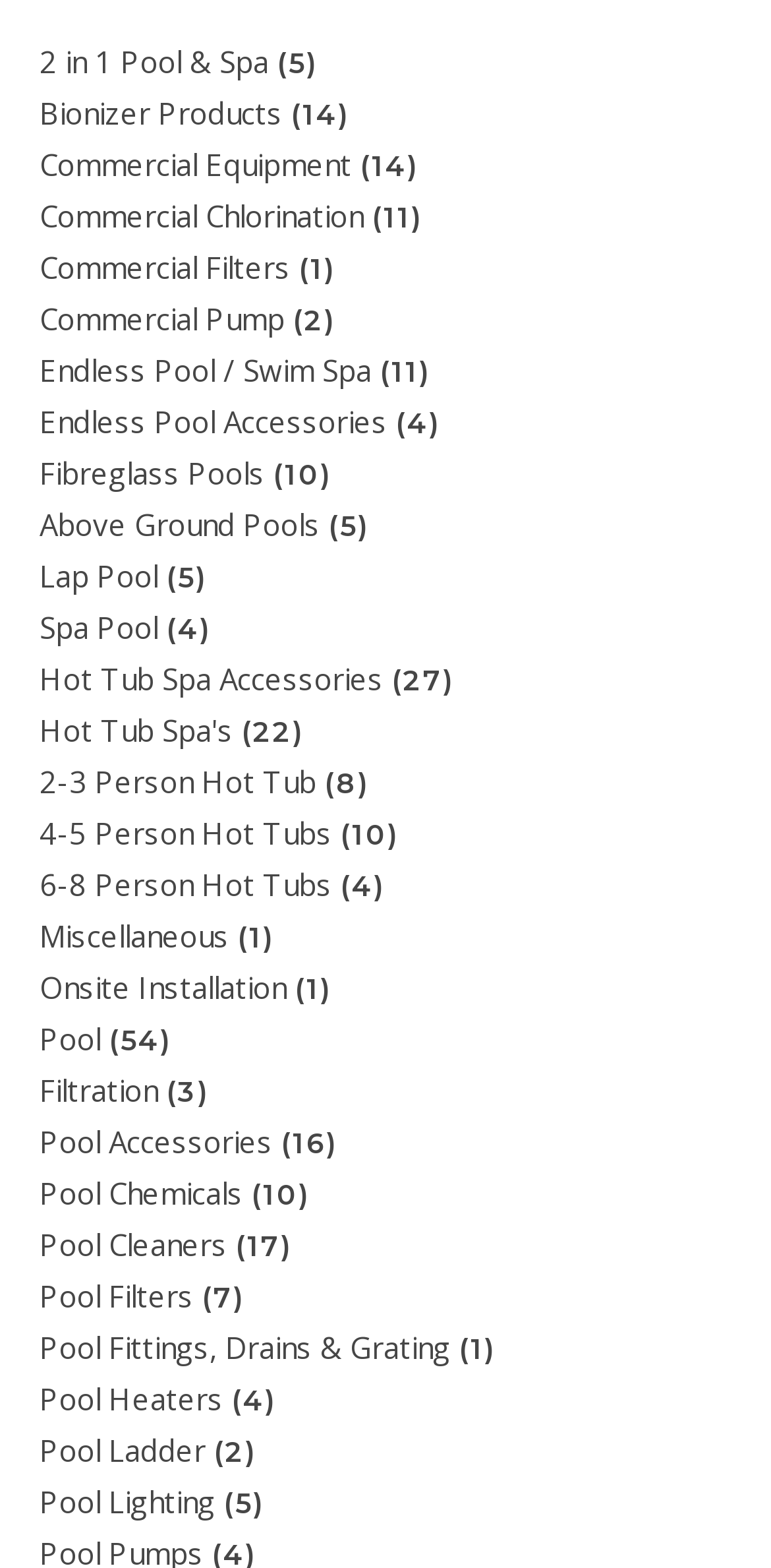How many commercial equipment products are listed?
Please ensure your answer is as detailed and informative as possible.

I counted the number of commercial equipment links and found that there are 4 products listed: Commercial Chlorination, Commercial Filters, Commercial Pump, and Commercial Equipment.